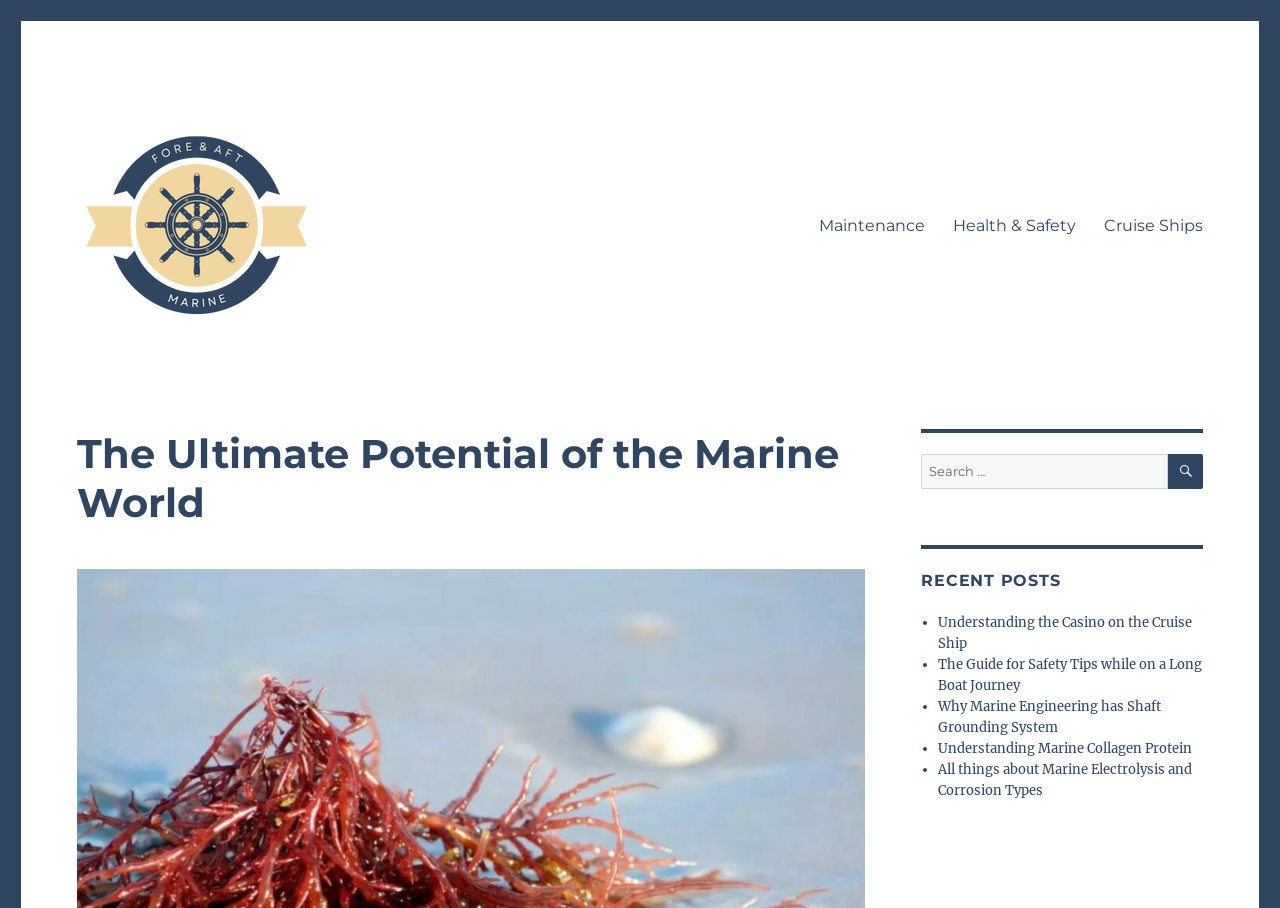What is the navigation menu located at?
Refer to the image and answer the question using a single word or phrase.

Top right corner